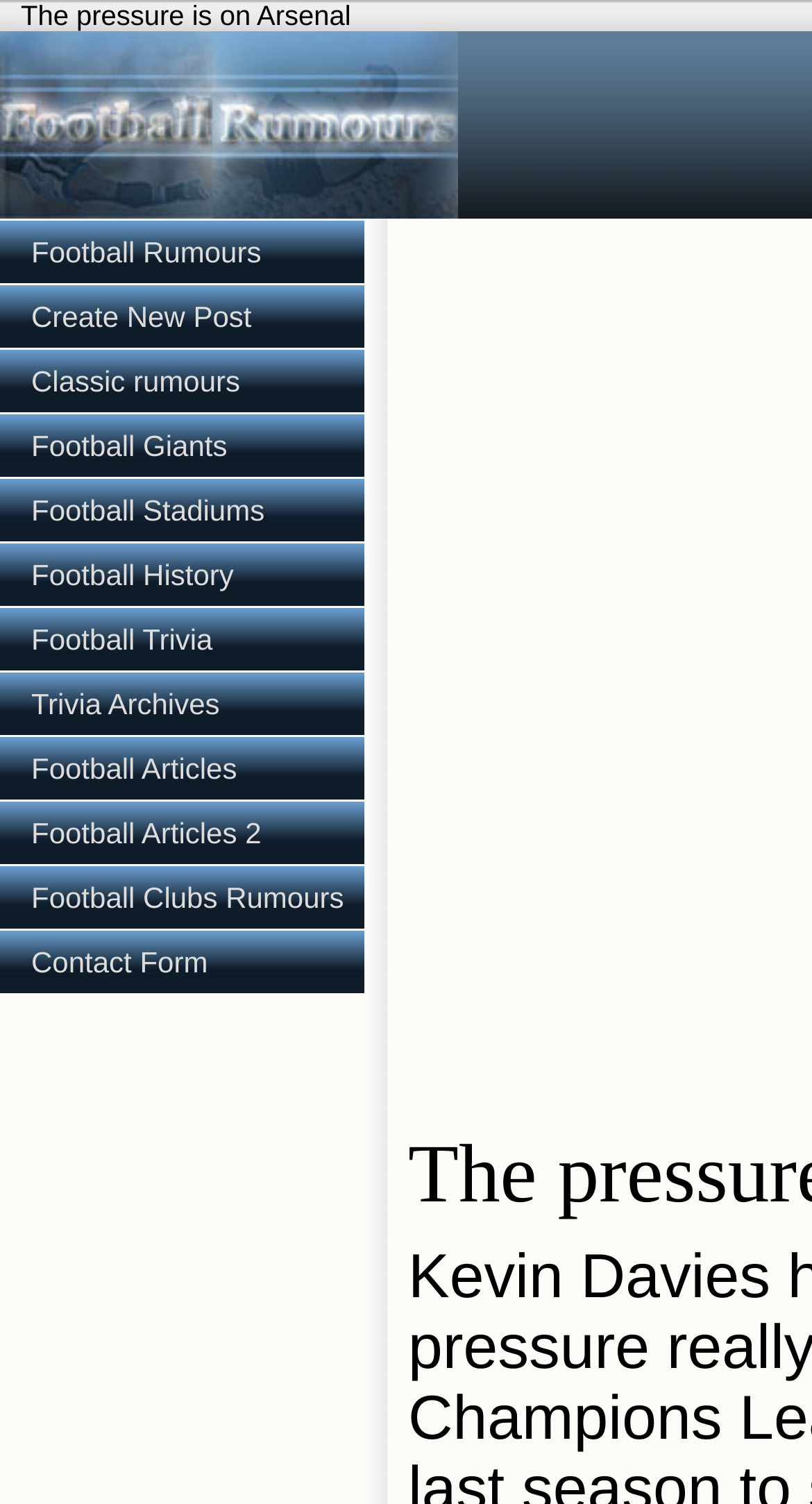Please reply to the following question with a single word or a short phrase:
Is there a contact form available on the webpage?

Yes